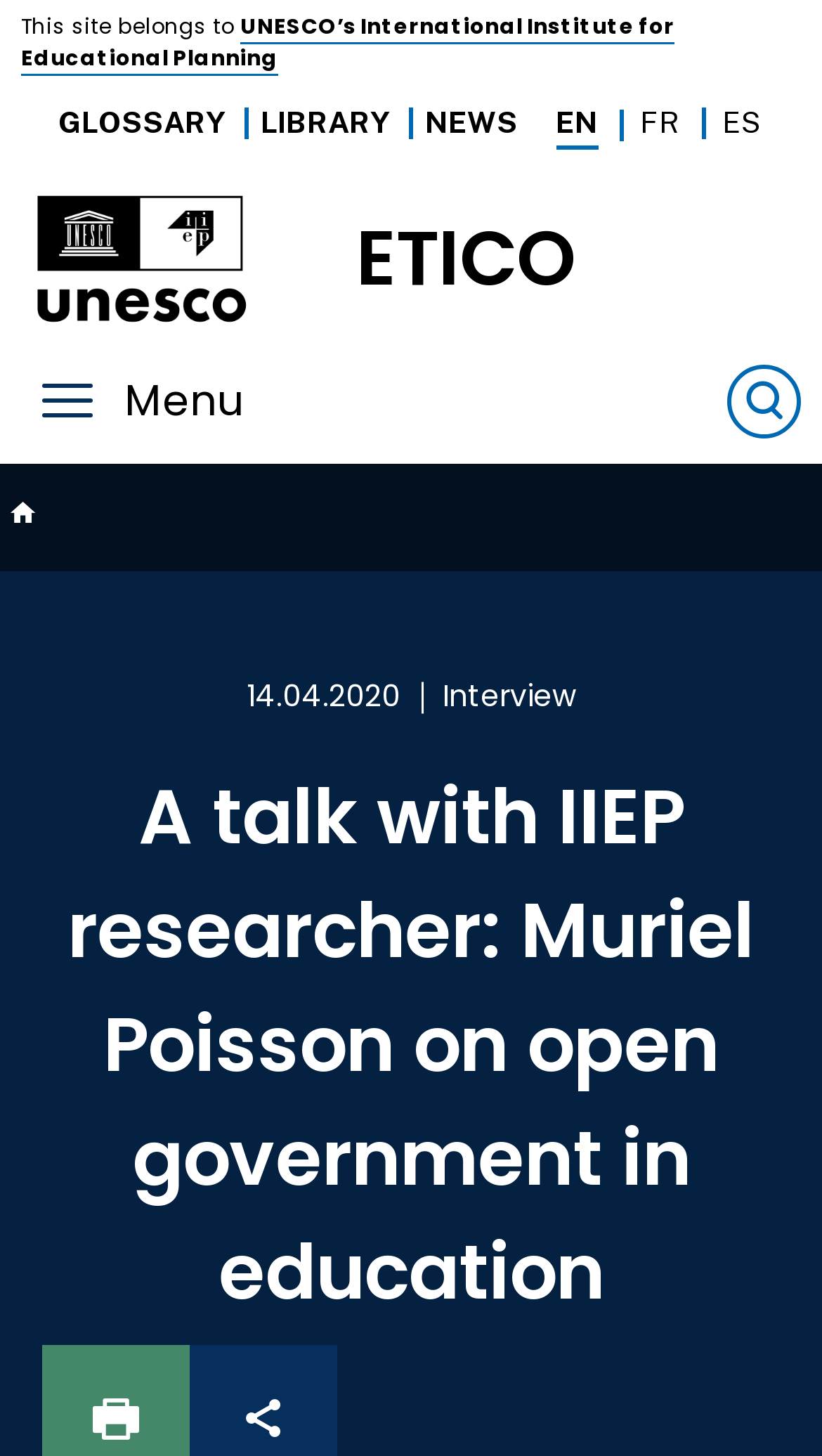Locate the bounding box coordinates of the clickable region necessary to complete the following instruction: "view GLOSSARY". Provide the coordinates in the format of four float numbers between 0 and 1, i.e., [left, top, right, bottom].

[0.071, 0.069, 0.276, 0.1]